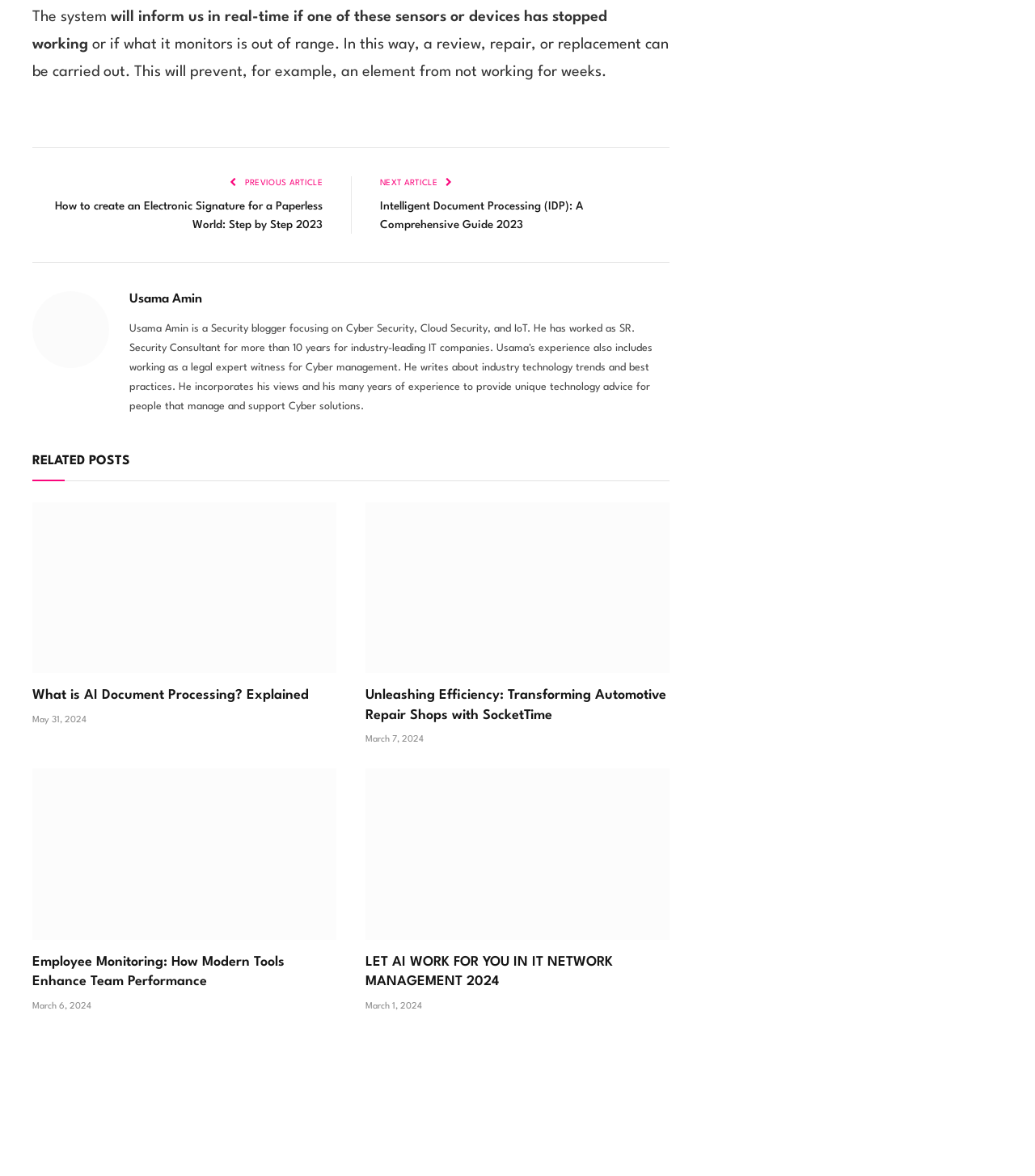Answer with a single word or phrase: 
What is the topic of the article on the right side?

network management